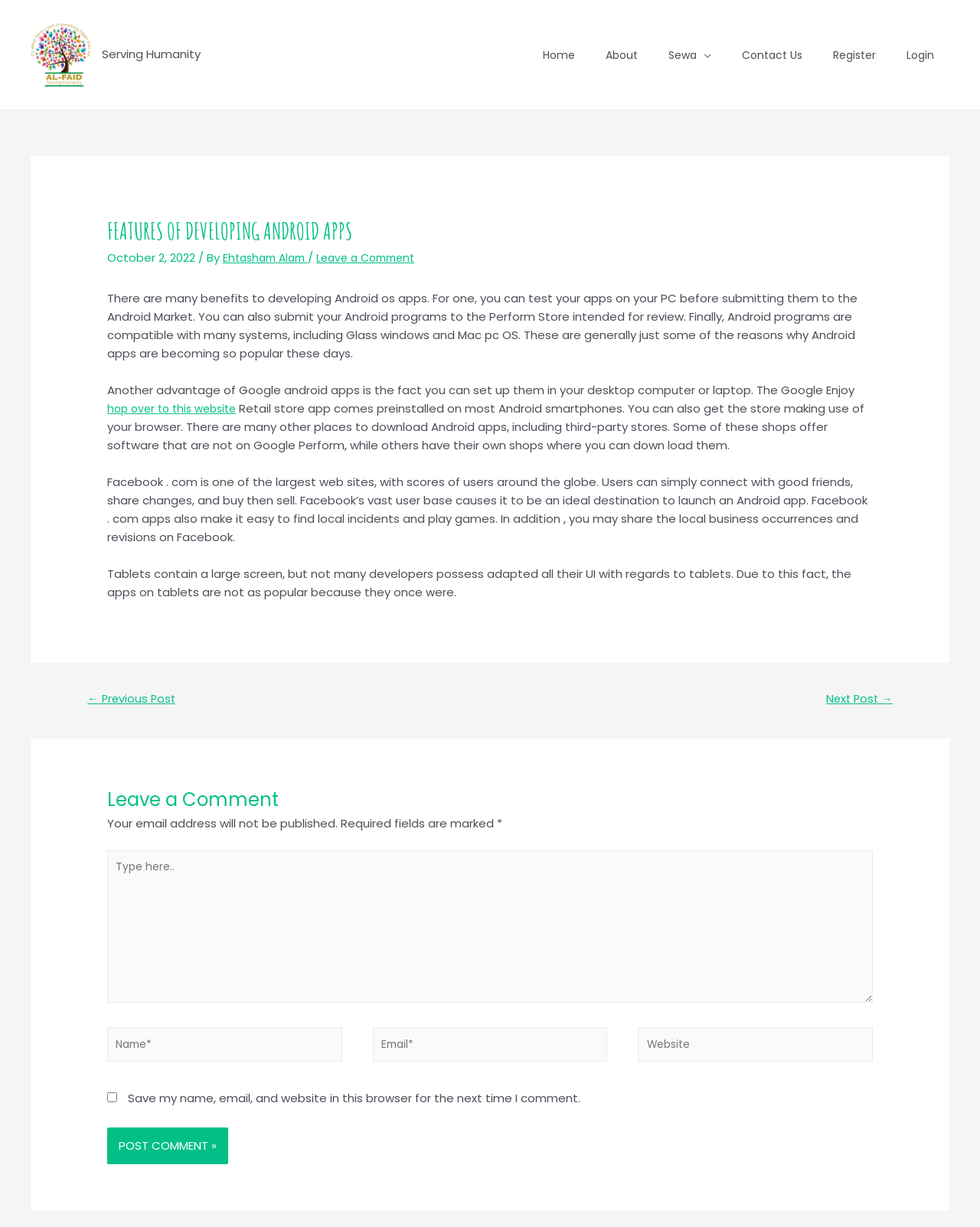Identify the bounding box coordinates necessary to click and complete the given instruction: "Click on the 'Post Comment »' button".

[0.109, 0.934, 0.233, 0.964]